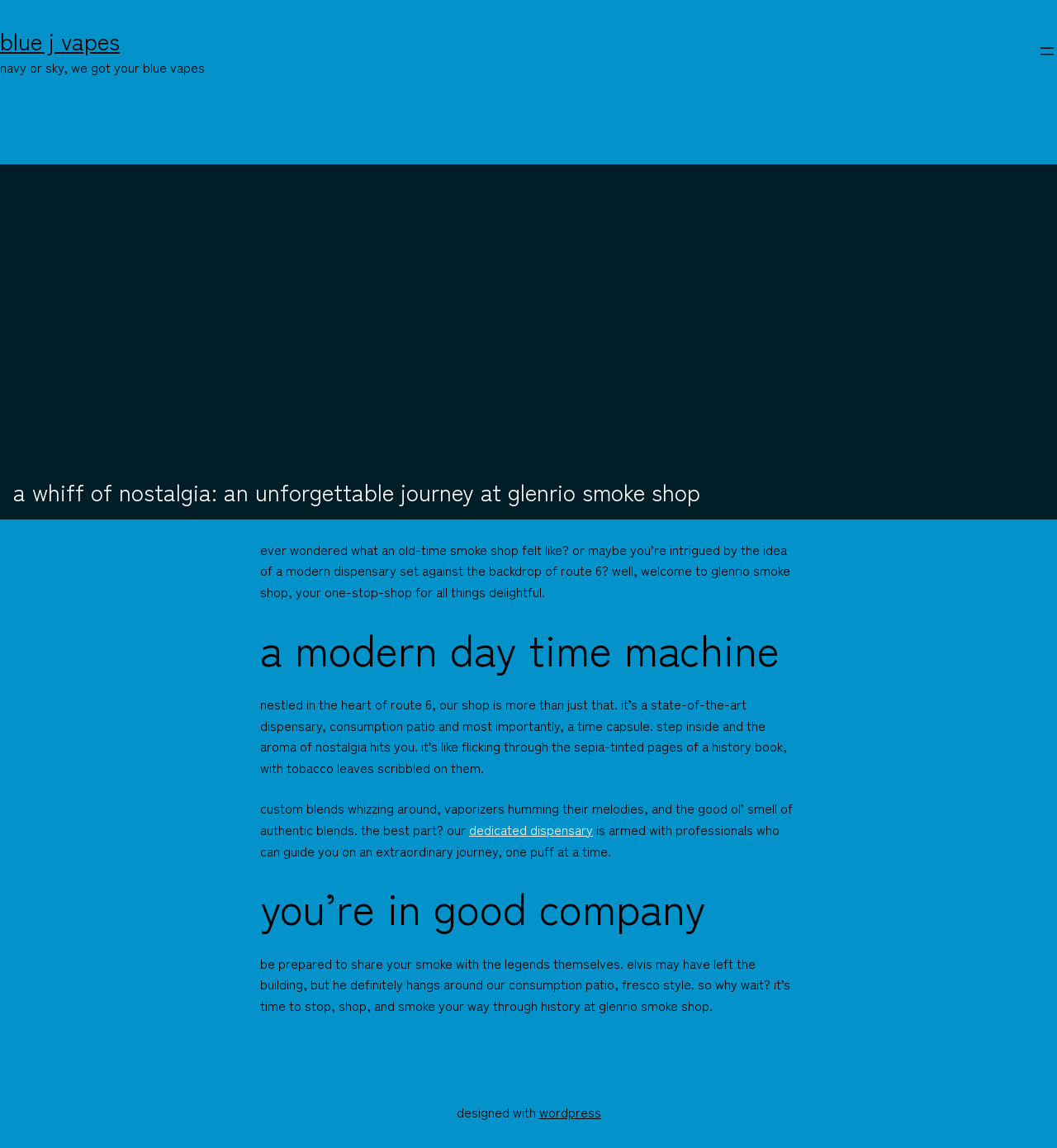From the details in the image, provide a thorough response to the question: What platform was the website designed with?

The website's design platform can be found in the footer of the page, which reads 'designed with WordPress'. This indicates that the website was built using the WordPress platform.